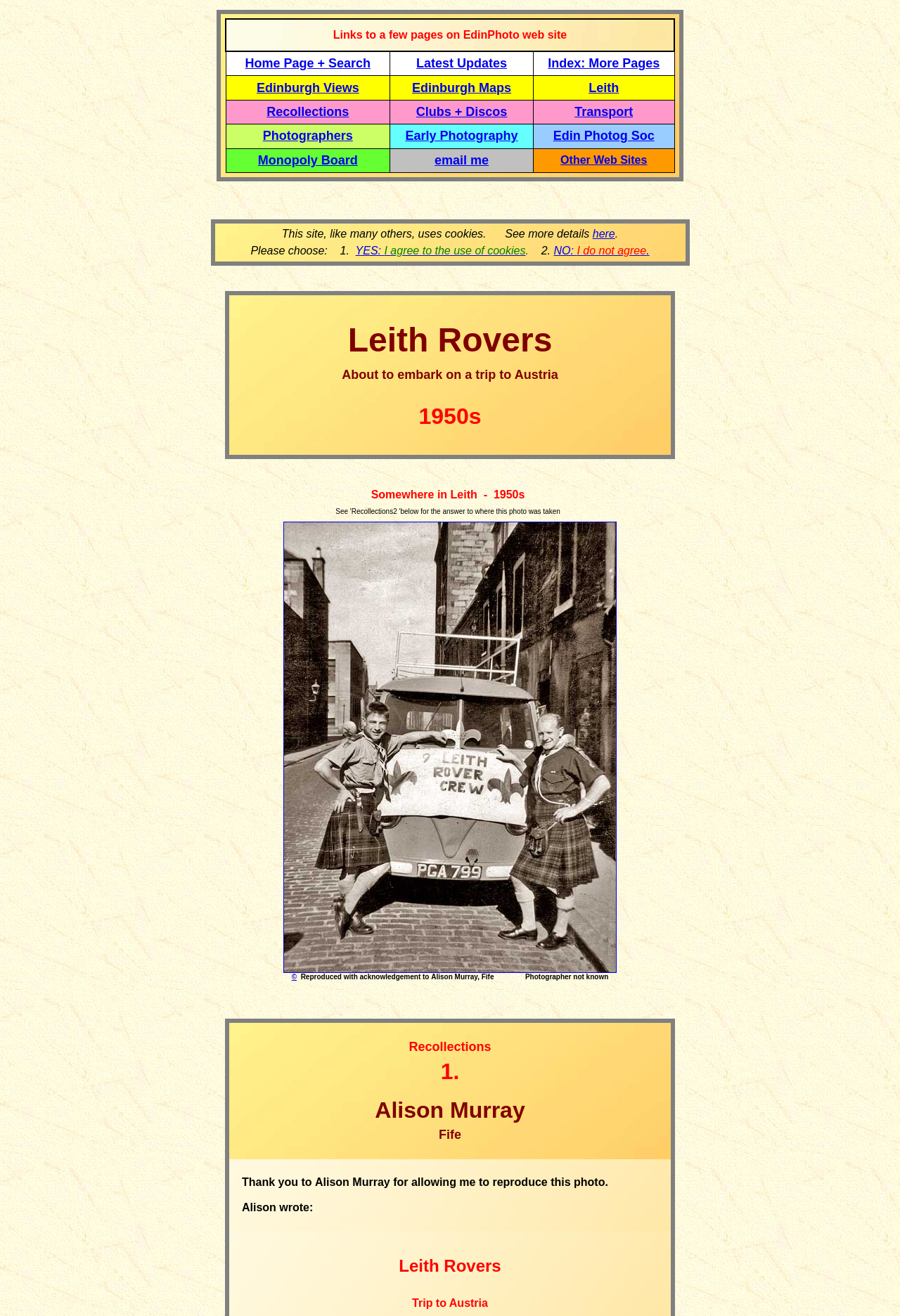Please identify the coordinates of the bounding box that should be clicked to fulfill this instruction: "Click on Home Page + Search".

[0.272, 0.043, 0.412, 0.053]